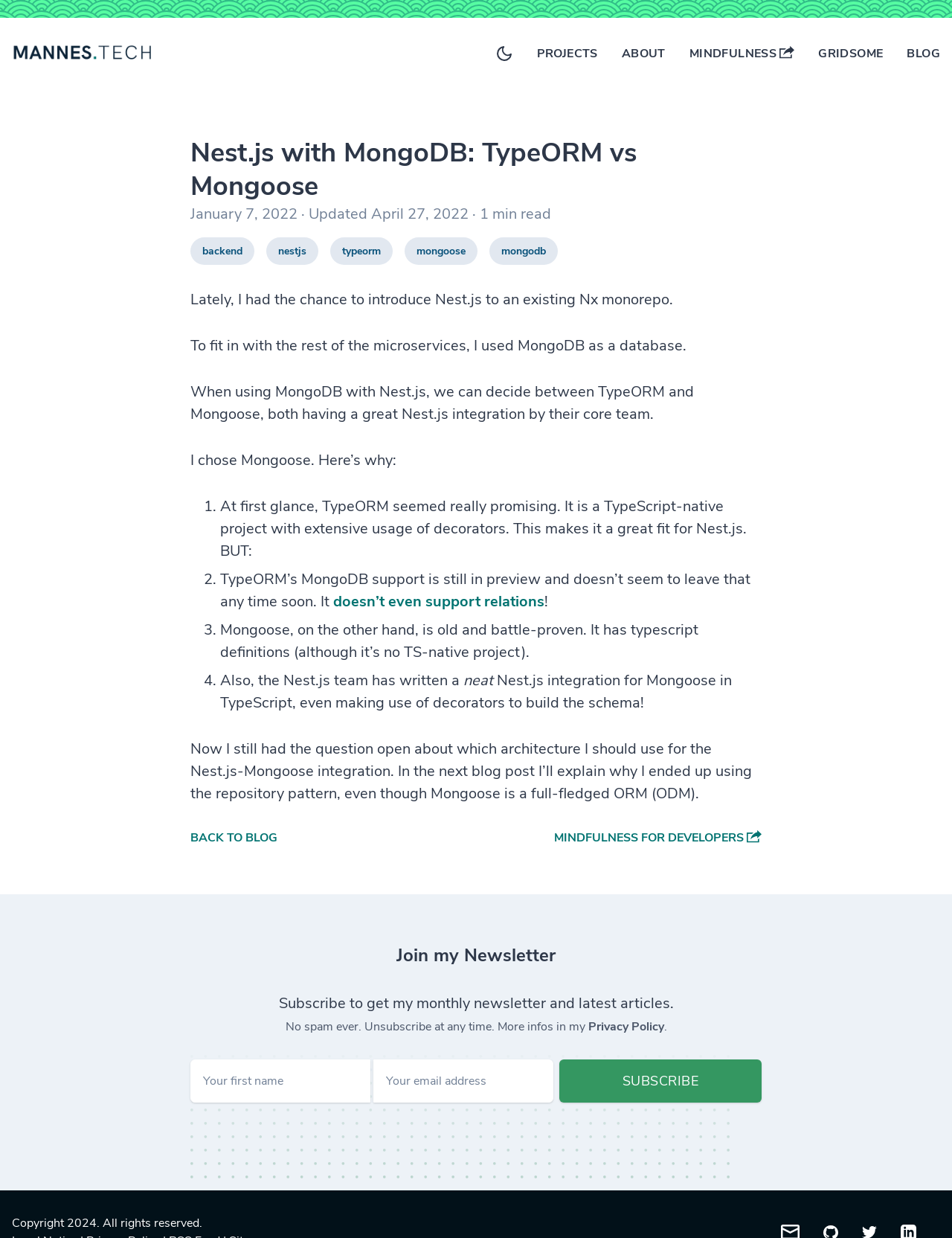Please extract the webpage's main title and generate its text content.

Nest.js with MongoDB: TypeORM vs Mongoose